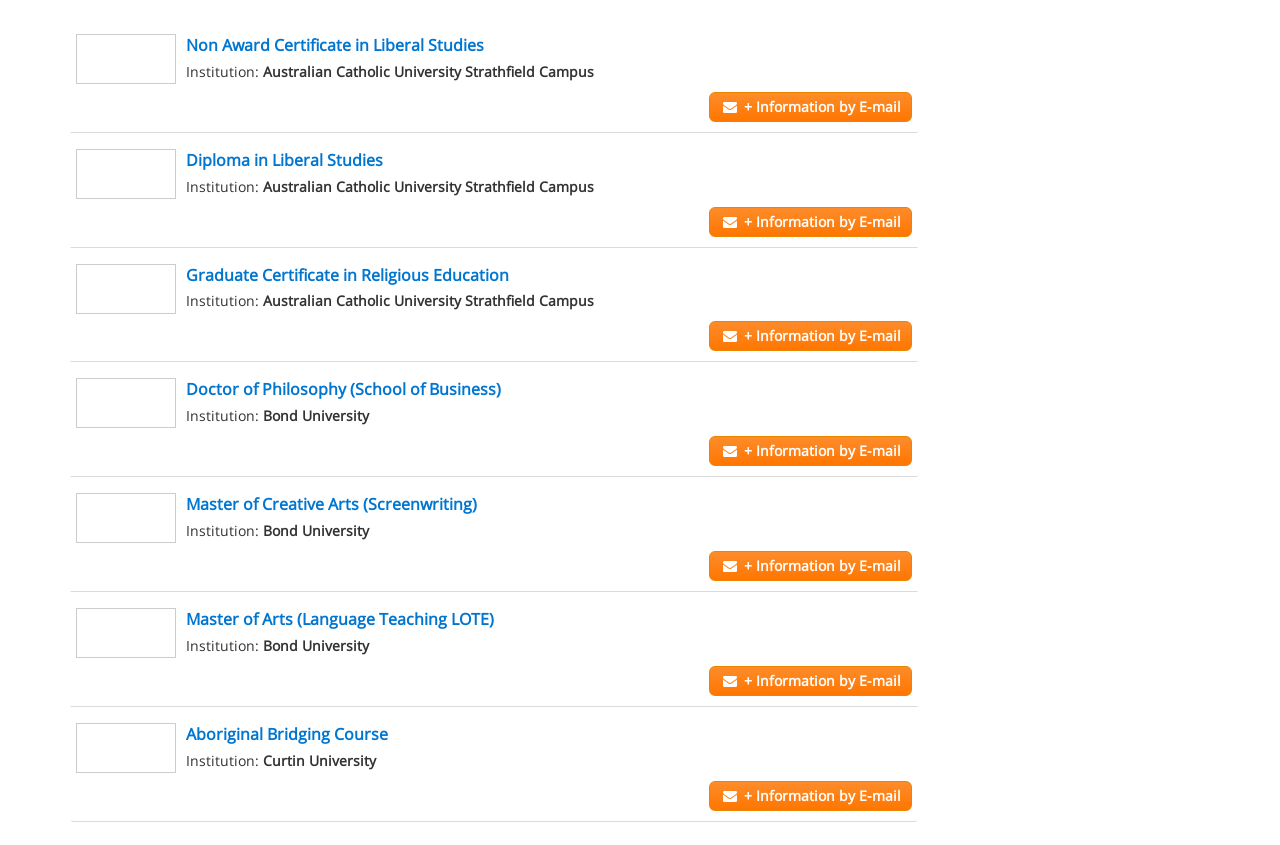Please respond to the question using a single word or phrase:
How many email information links are present on the page?

6